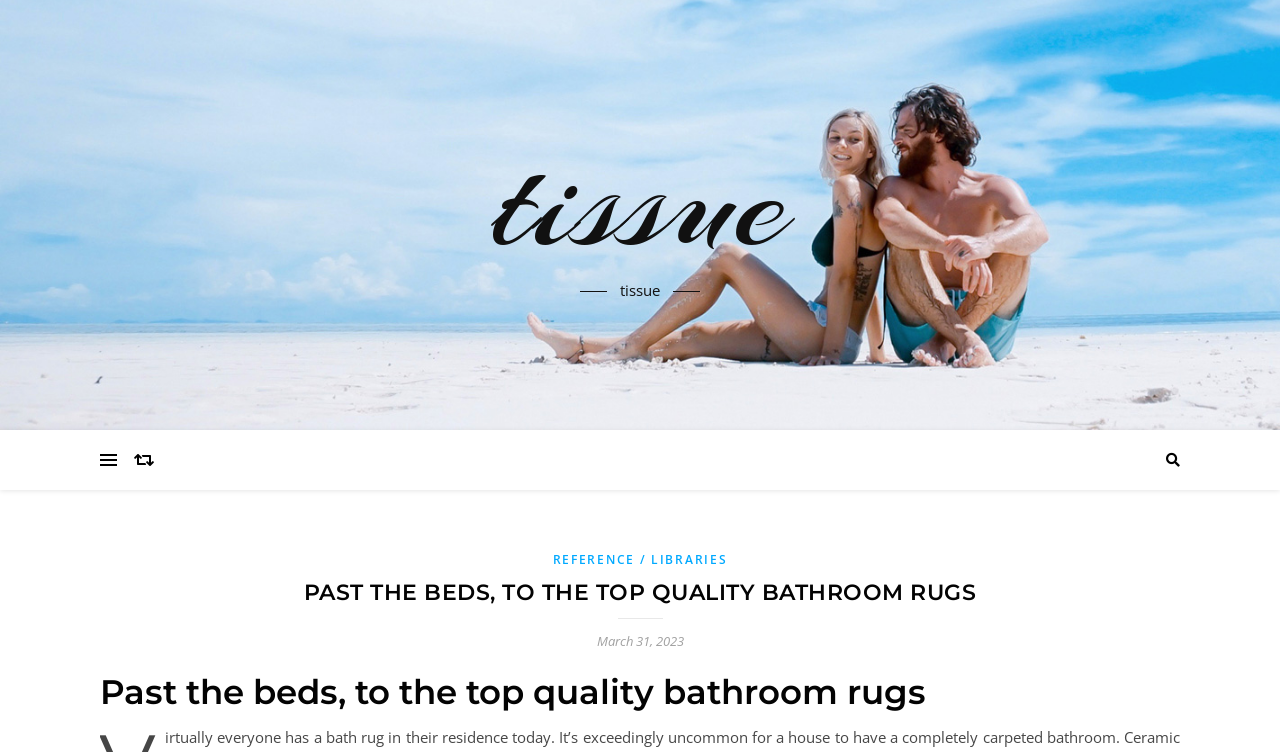Can you extract the primary headline text from the webpage?

PAST THE BEDS, TO THE TOP QUALITY BATHROOM RUGS